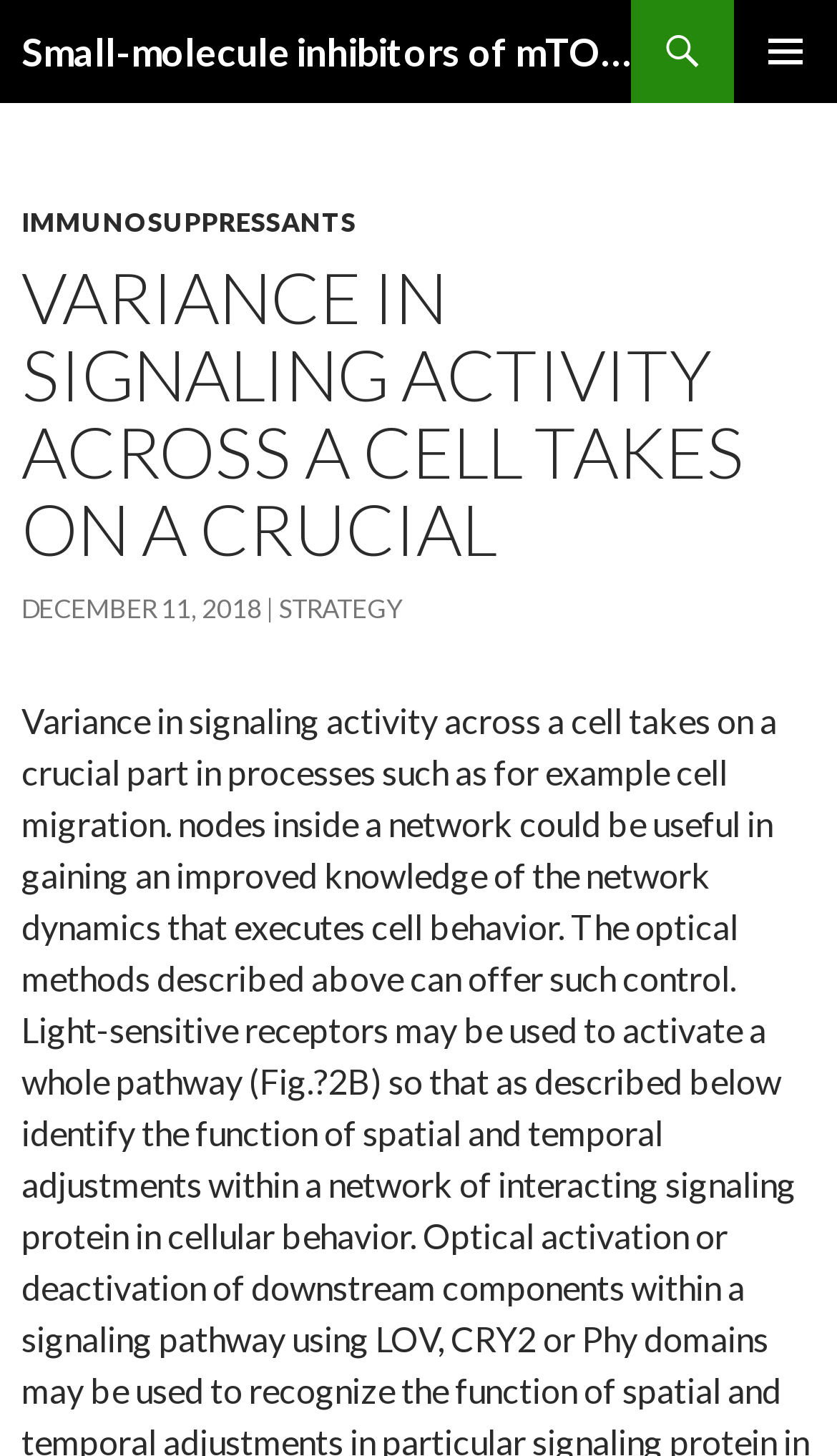From the details in the image, provide a thorough response to the question: What is the purpose of the button with a primary menu icon?

The button with the icon '' and the description 'PRIMARY MENU' suggests that it is used to open or expand the primary menu.